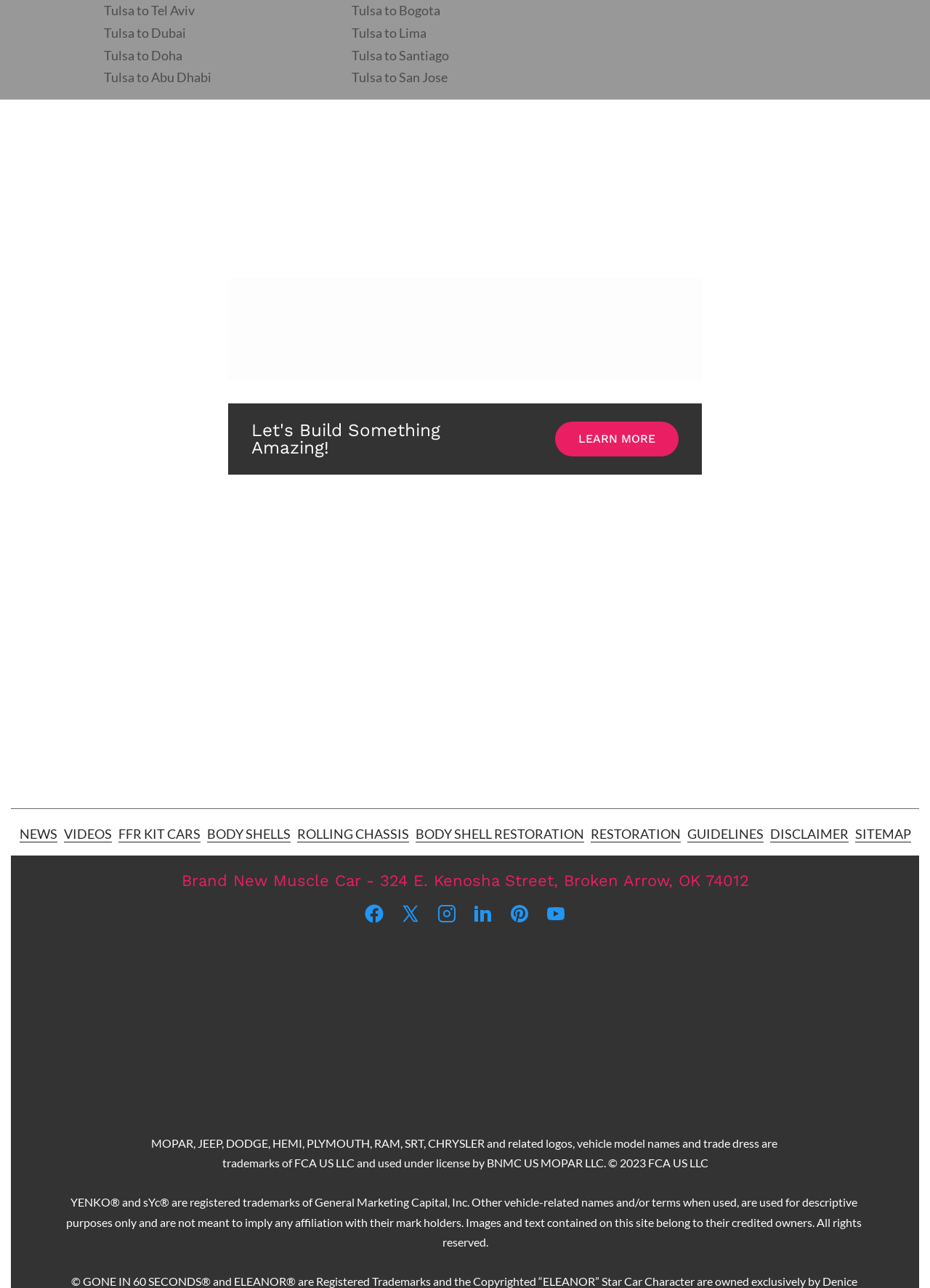Highlight the bounding box coordinates of the region I should click on to meet the following instruction: "Explore FFR KIT CARS".

[0.127, 0.641, 0.215, 0.654]